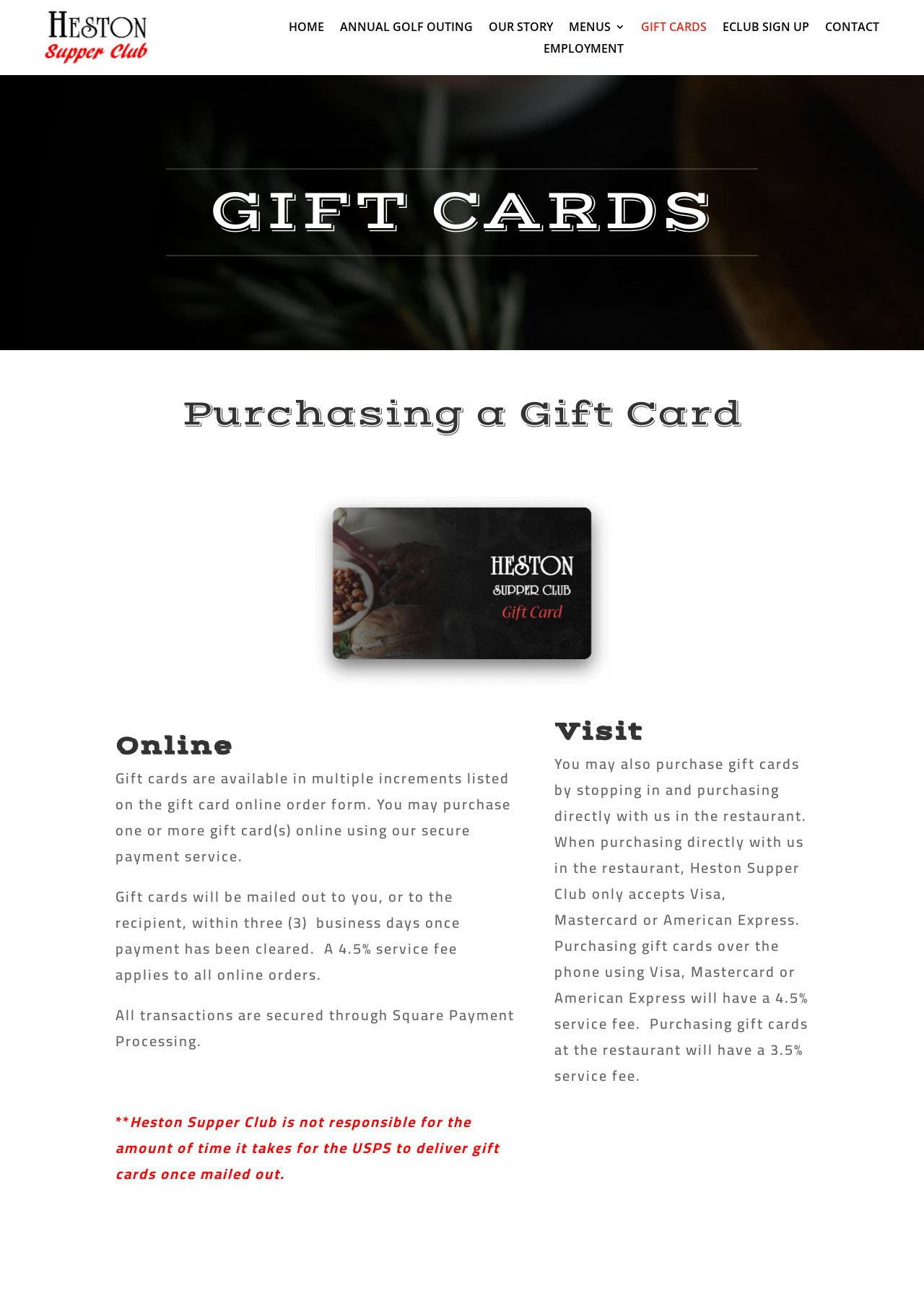How long does it take to mail out gift cards?
From the screenshot, provide a brief answer in one word or phrase.

Three business days